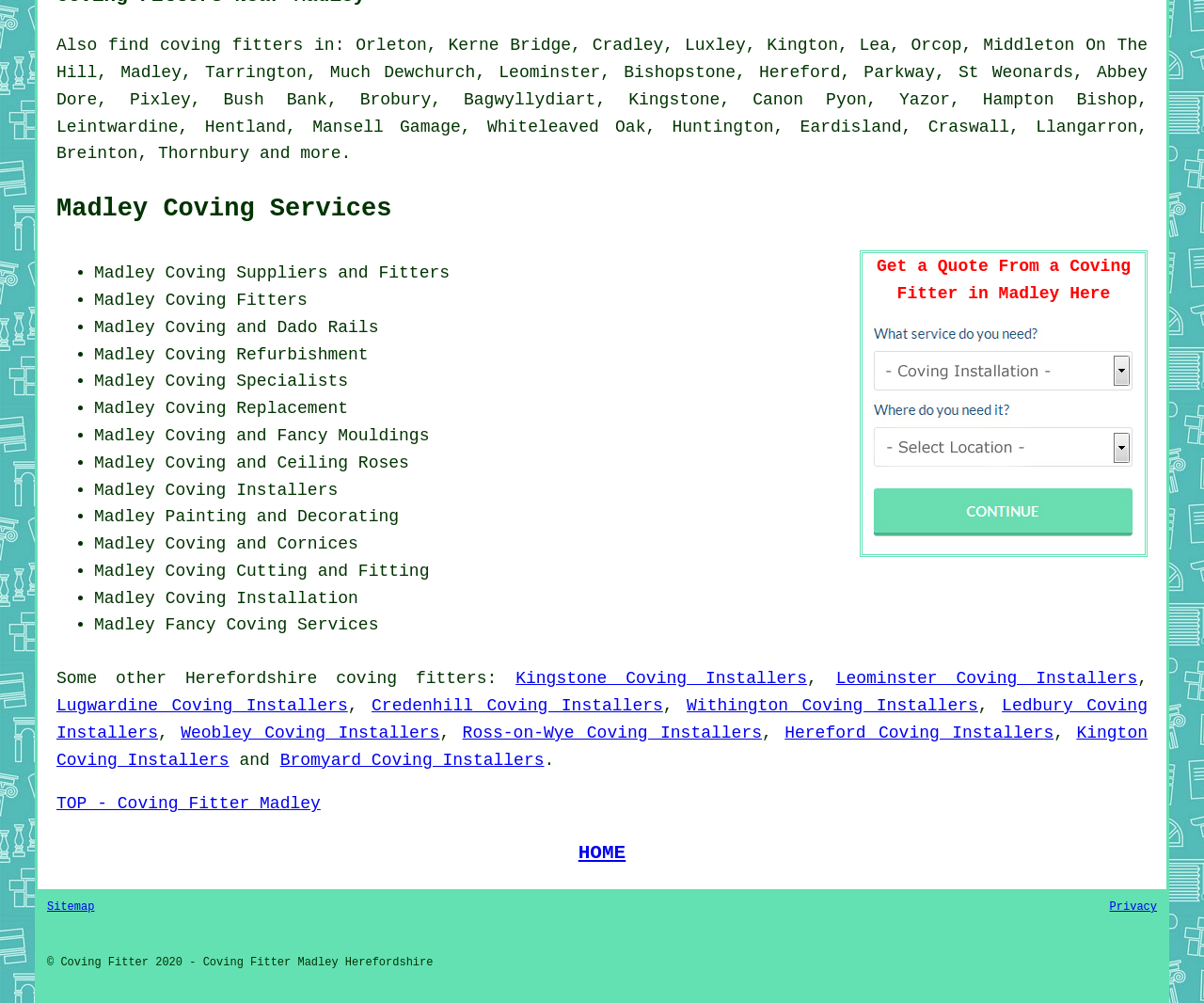Determine the bounding box coordinates of the area to click in order to meet this instruction: "go to Coving Fitters".

[0.137, 0.29, 0.255, 0.309]